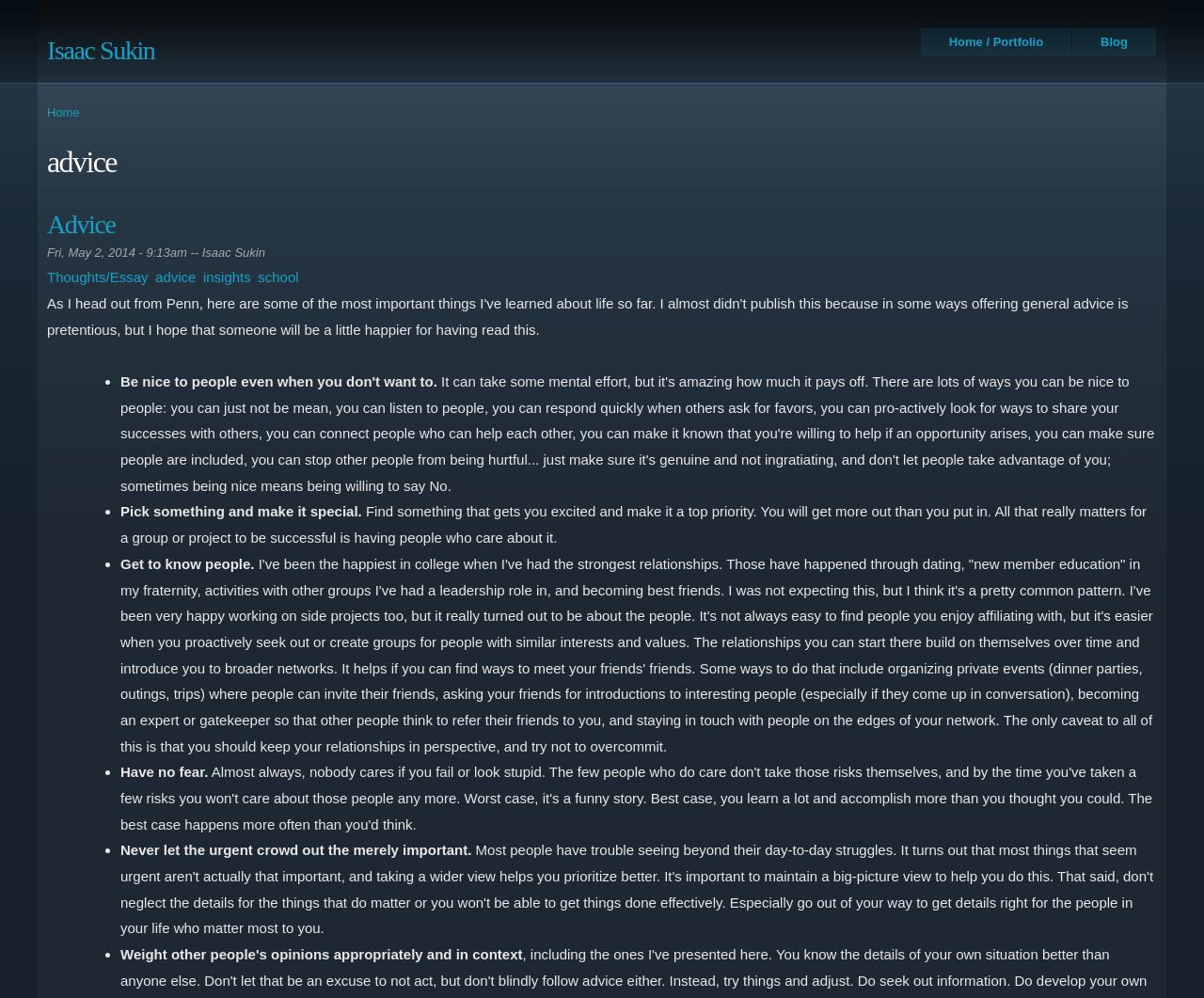From the element description: "name="s" placeholder="Search"", extract the bounding box coordinates of the UI element. The coordinates should be expressed as four float numbers between 0 and 1, in the order [left, top, right, bottom].

None